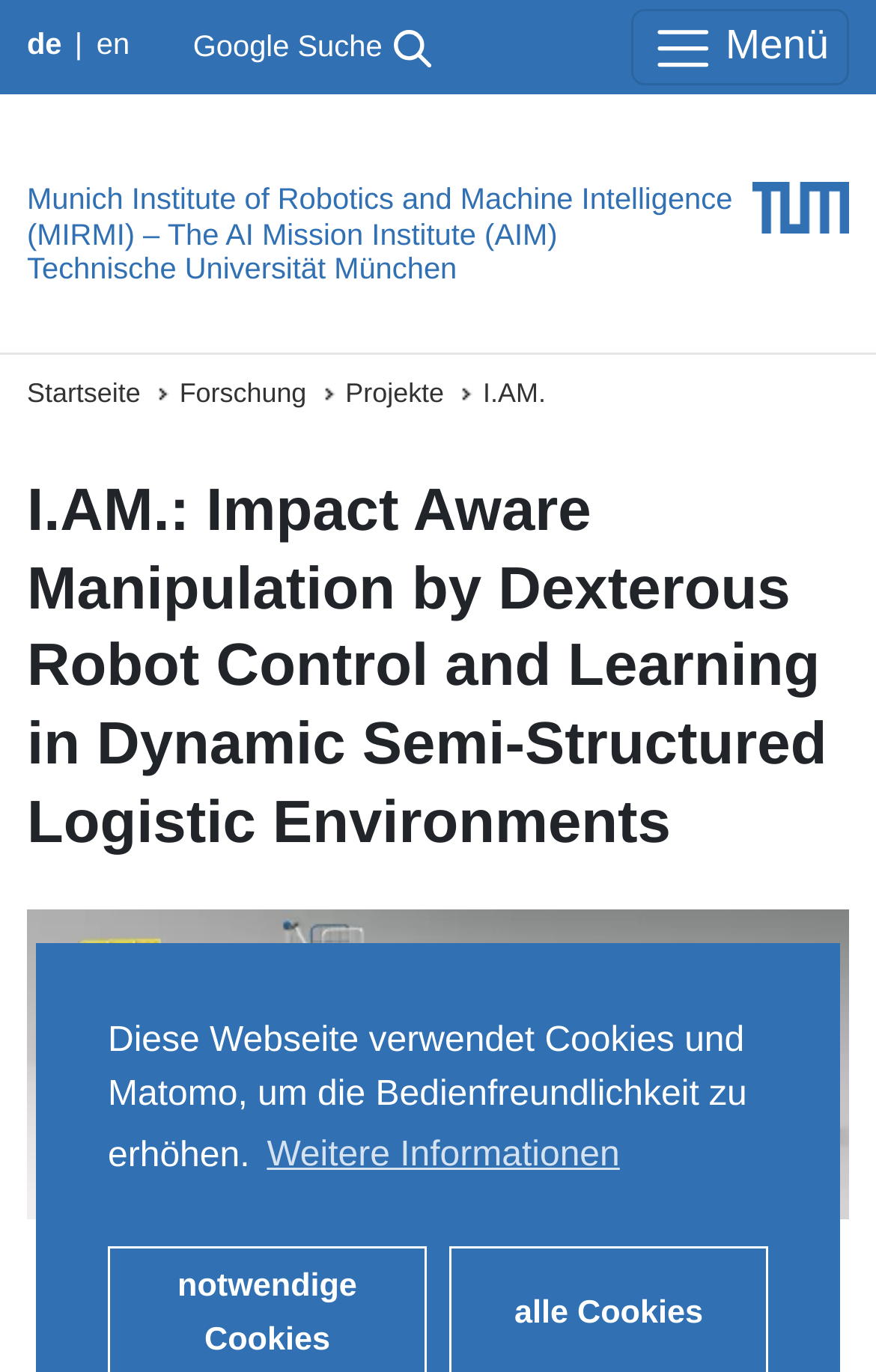Kindly respond to the following question with a single word or a brief phrase: 
How many navigation links are in the breadcrumbs?

4